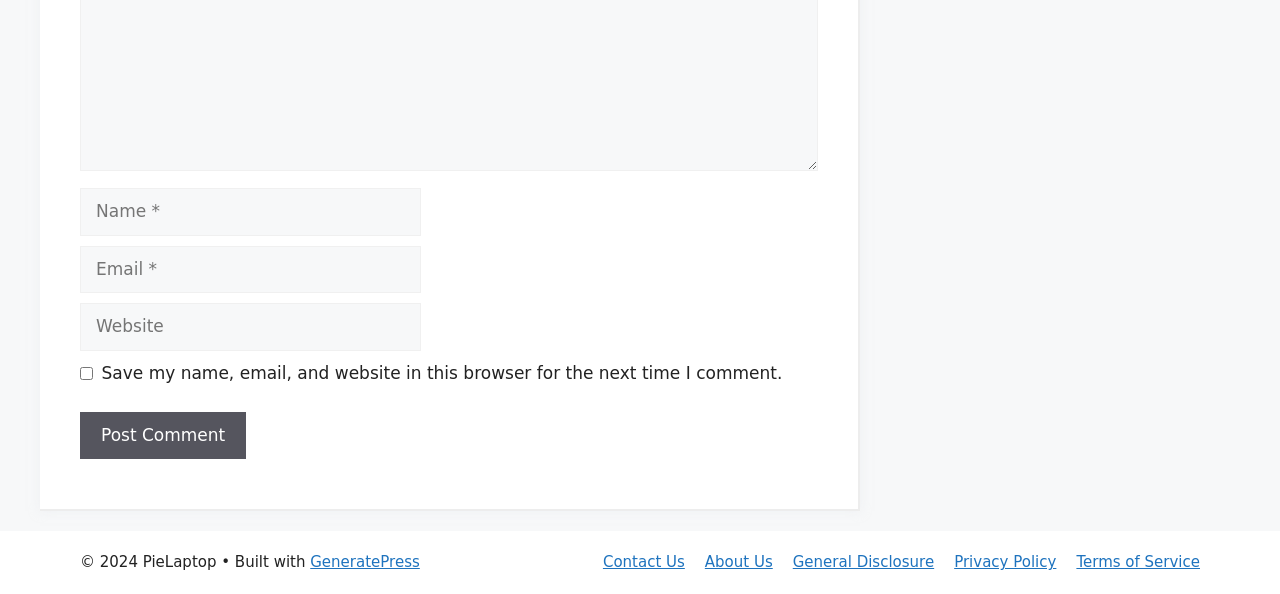Identify the bounding box for the UI element described as: "General Disclosure". Ensure the coordinates are four float numbers between 0 and 1, formatted as [left, top, right, bottom].

[0.619, 0.931, 0.73, 0.962]